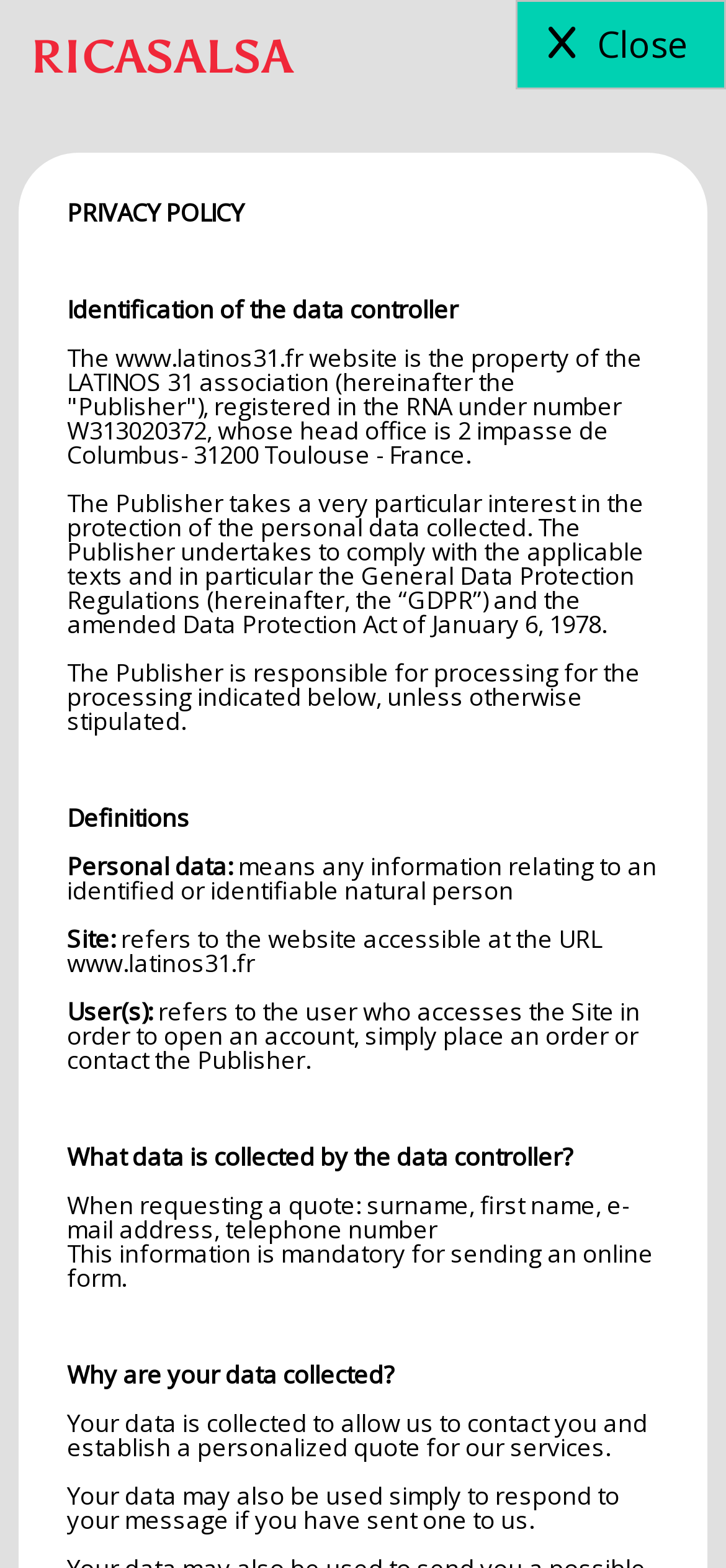Produce an elaborate caption capturing the essence of the webpage.

This webpage appears to be a privacy policy page, with a prominent title "RICASALSA" at the top left corner. At the top right corner, there is a close button labeled "X Close". Below the title, there is a section titled "PRIVACY POLICY" with a description of the data controller, which is the LATINOS 31 association.

The page is divided into several sections, with clear headings and concise text. The first section describes the identification of the data controller, including the association's registration number and address. The following sections explain the publisher's commitment to protecting personal data, the definitions of personal data, site, and user, and what data is collected by the data controller.

The data collected includes surname, first name, e-mail address, and telephone number, which are mandatory for sending an online form. The purpose of collecting this data is to allow the publisher to contact users and establish a personalized quote for their services, as well as to respond to user messages.

Overall, the webpage is densely packed with text, with most elements positioned in the top half of the page. The layout is straightforward, with clear headings and concise text, making it easy to navigate and understand the privacy policy.